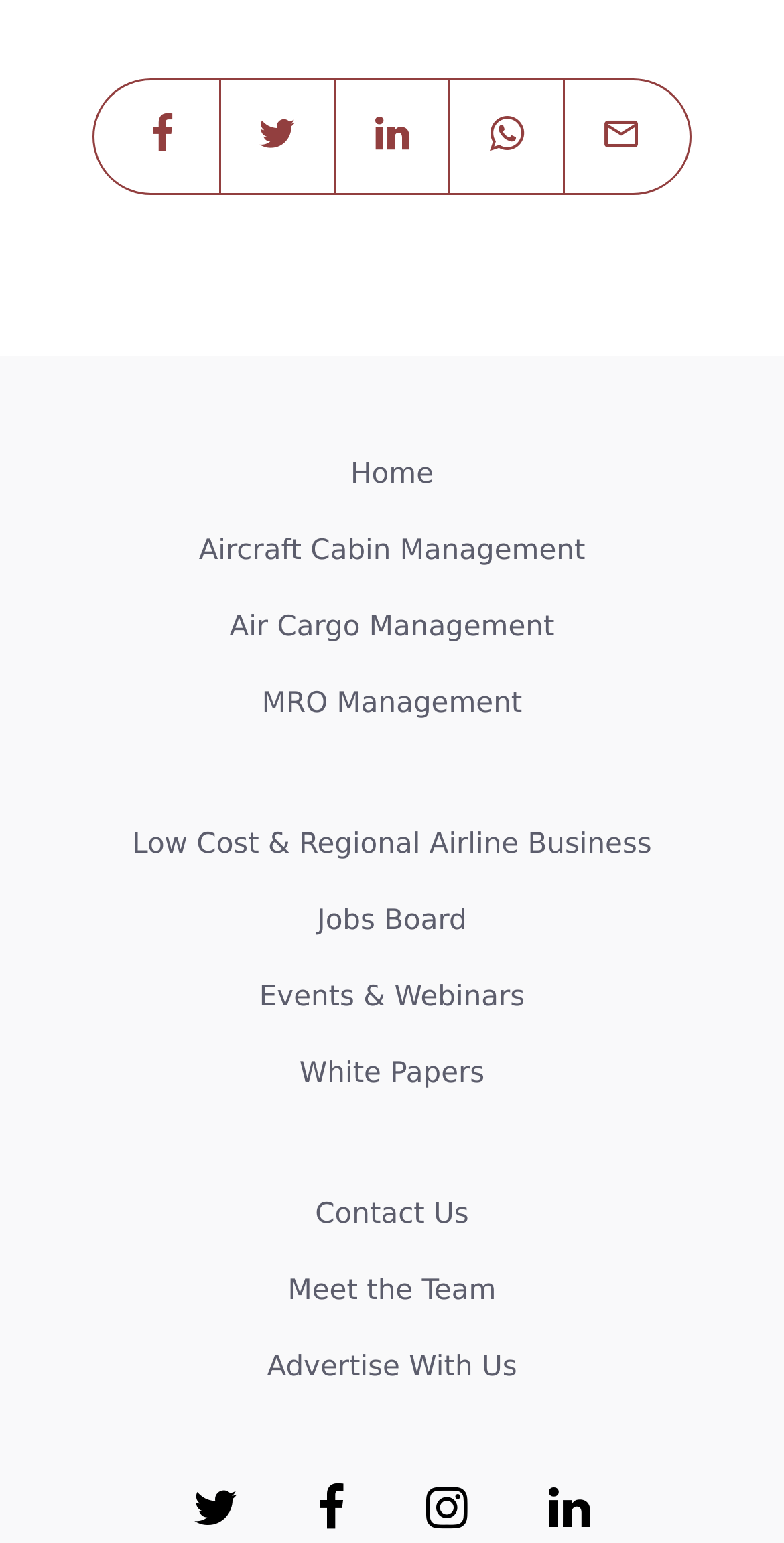Predict the bounding box coordinates of the area that should be clicked to accomplish the following instruction: "Click on Home". The bounding box coordinates should consist of four float numbers between 0 and 1, i.e., [left, top, right, bottom].

[0.051, 0.293, 0.949, 0.322]